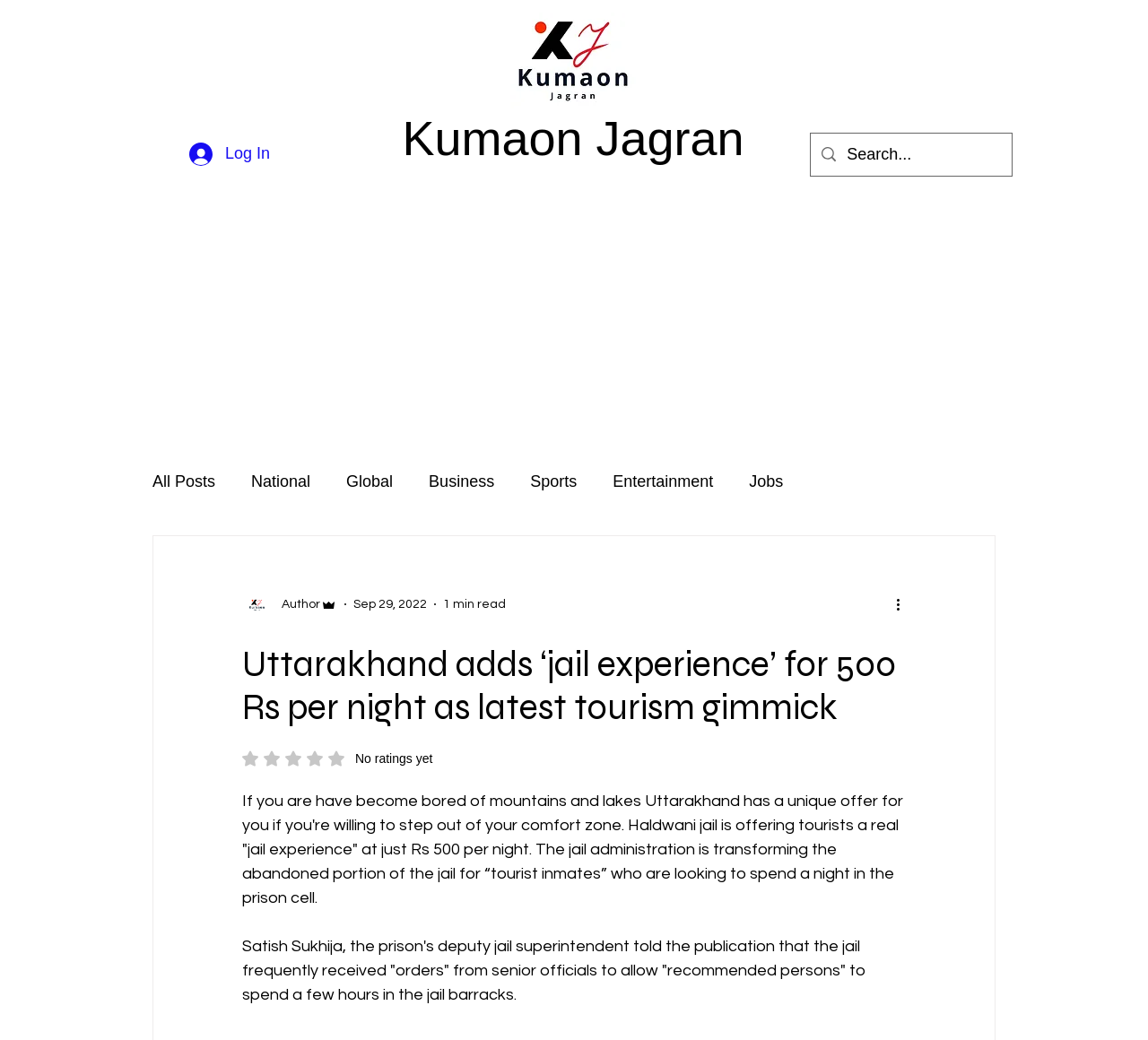Determine the coordinates of the bounding box for the clickable area needed to execute this instruction: "Read more about the jail experience".

[0.211, 0.762, 0.79, 0.872]